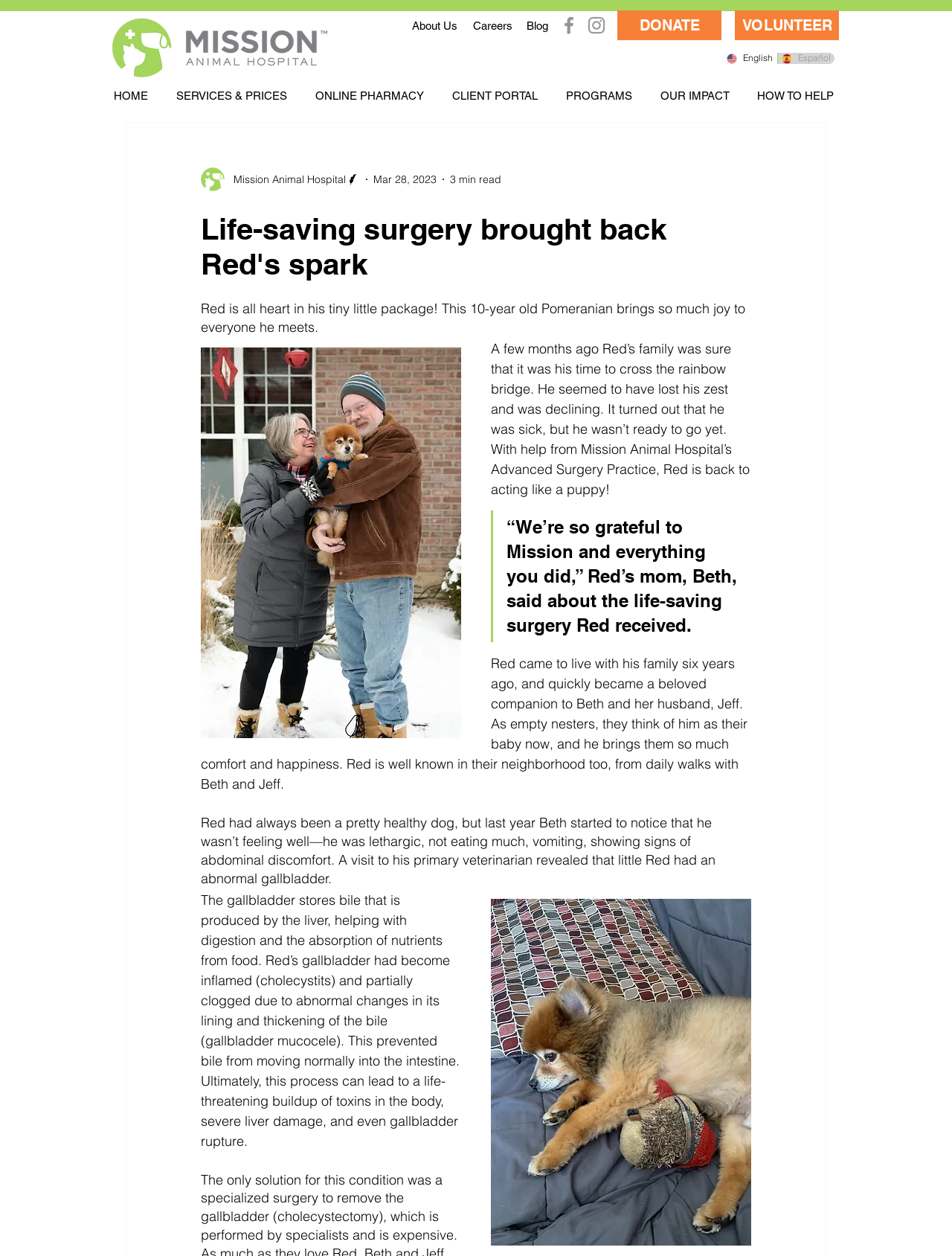Kindly determine the bounding box coordinates for the clickable area to achieve the given instruction: "Visit the online pharmacy".

[0.316, 0.069, 0.46, 0.084]